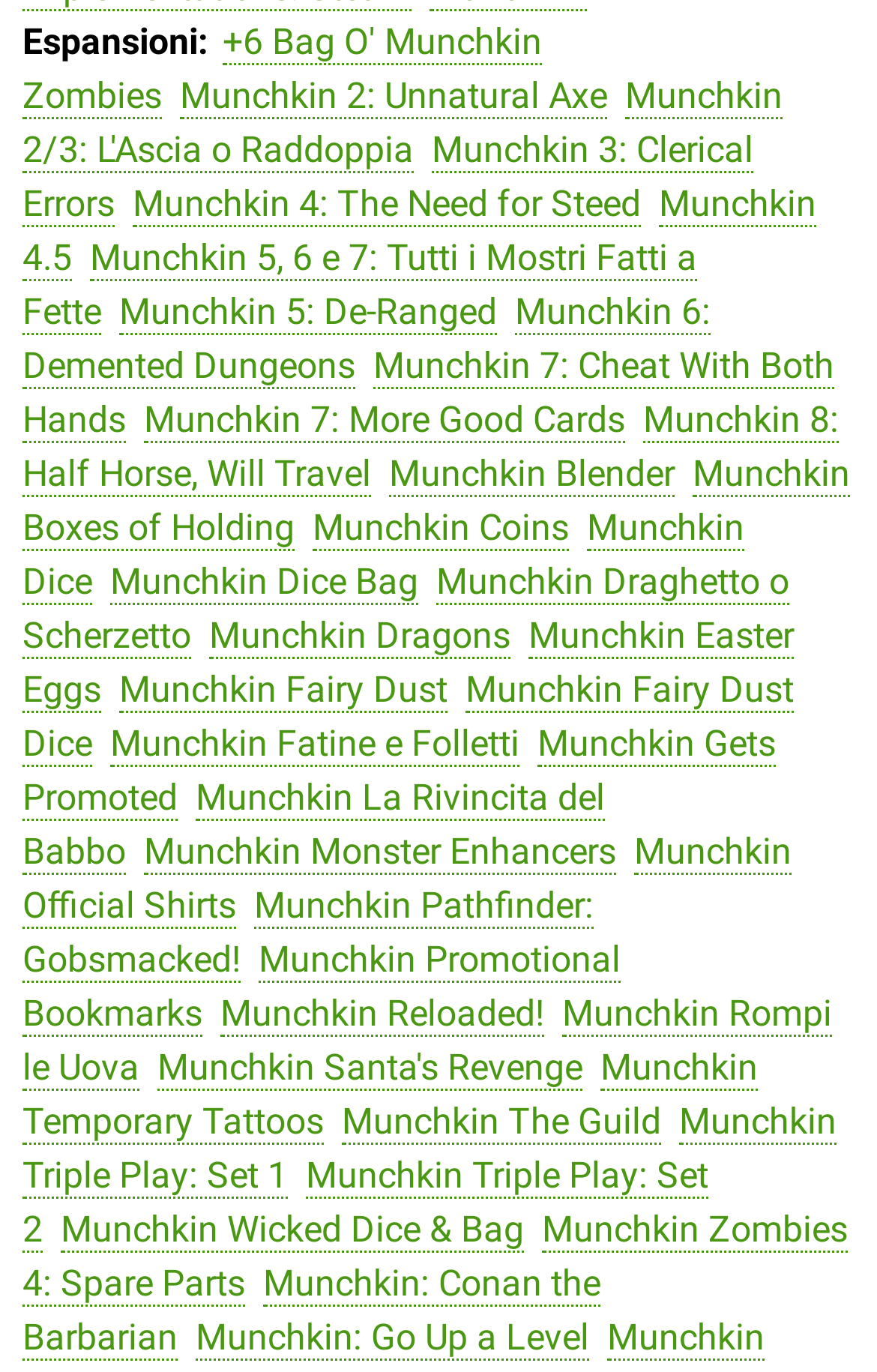How many Munchkin products are listed?
Examine the image closely and answer the question with as much detail as possible.

I counted the number of links on the webpage, each representing a different Munchkin product, and found 47 in total.